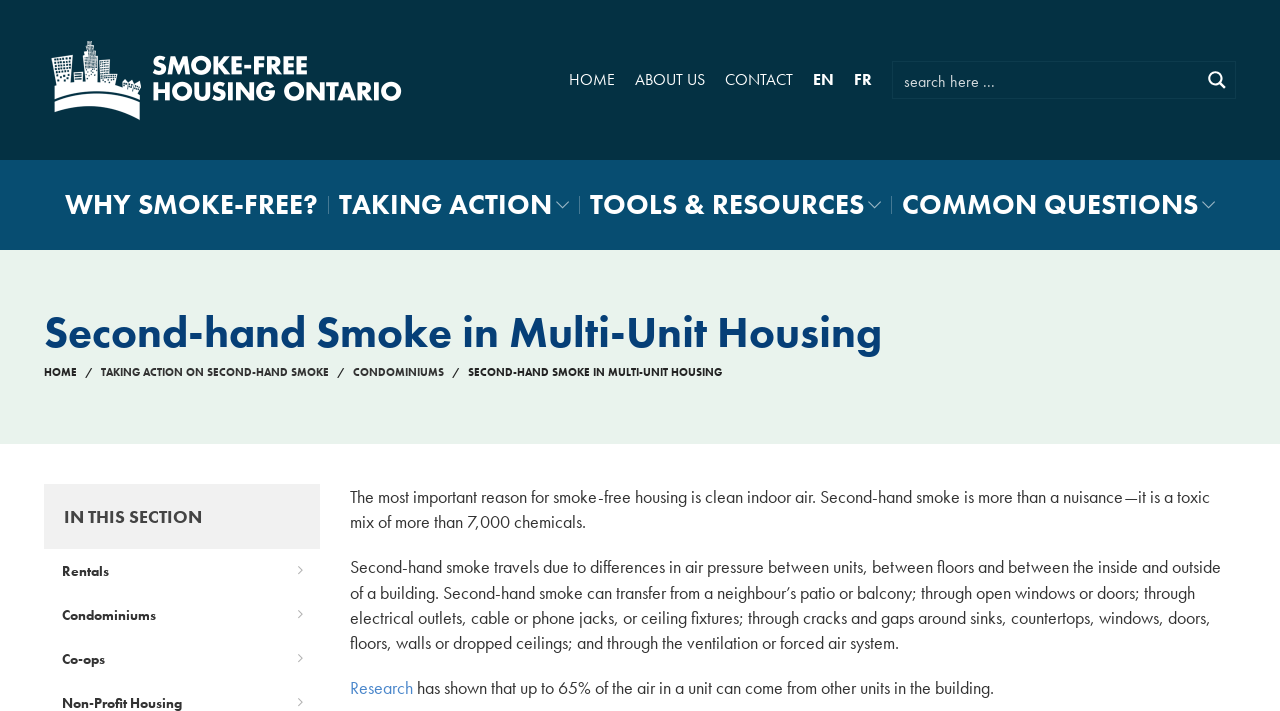Highlight the bounding box coordinates of the element you need to click to perform the following instruction: "Read more about research on second-hand smoke."

[0.273, 0.951, 0.322, 0.983]